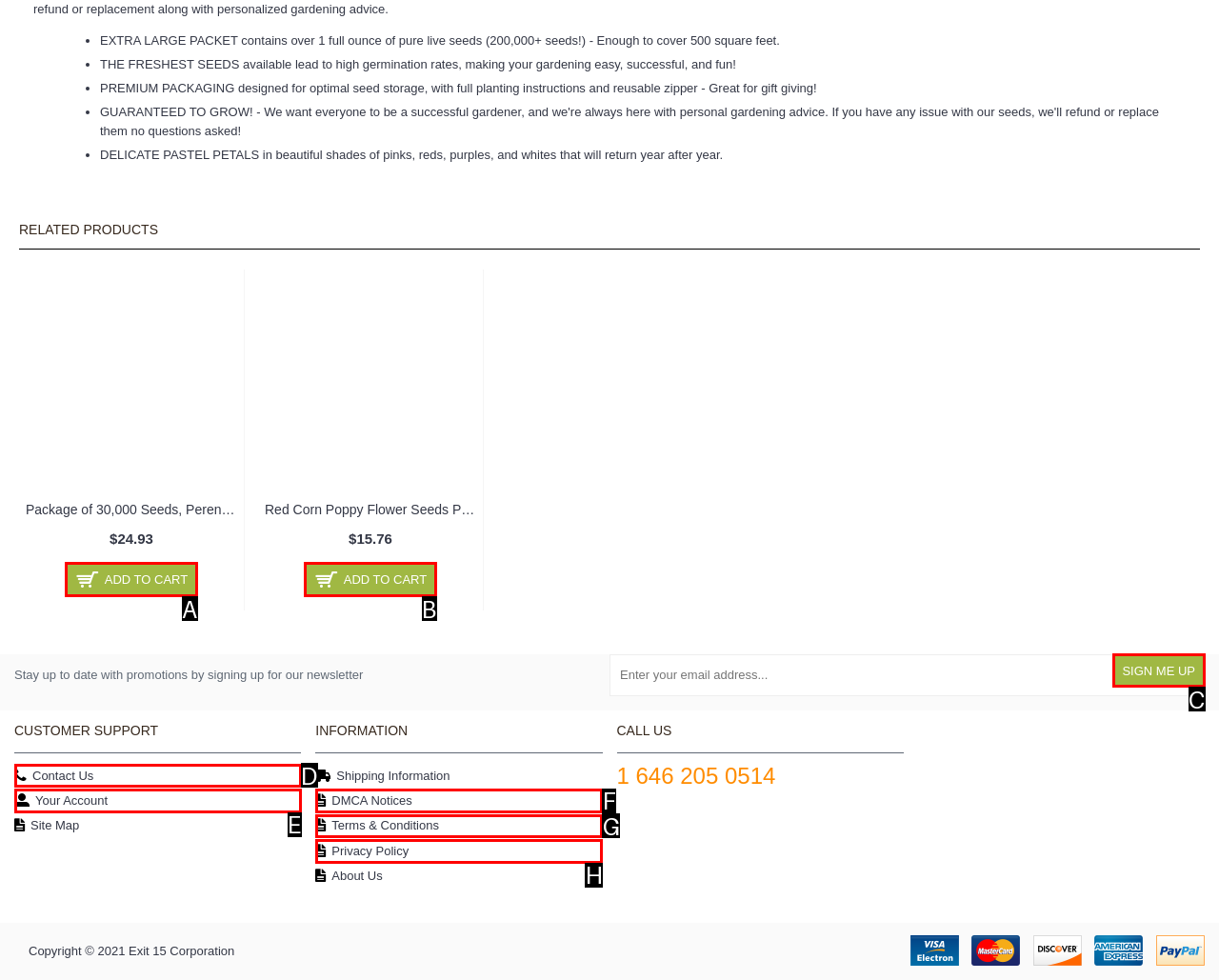Select the letter that corresponds to the description: Sign me up. Provide your answer using the option's letter.

C